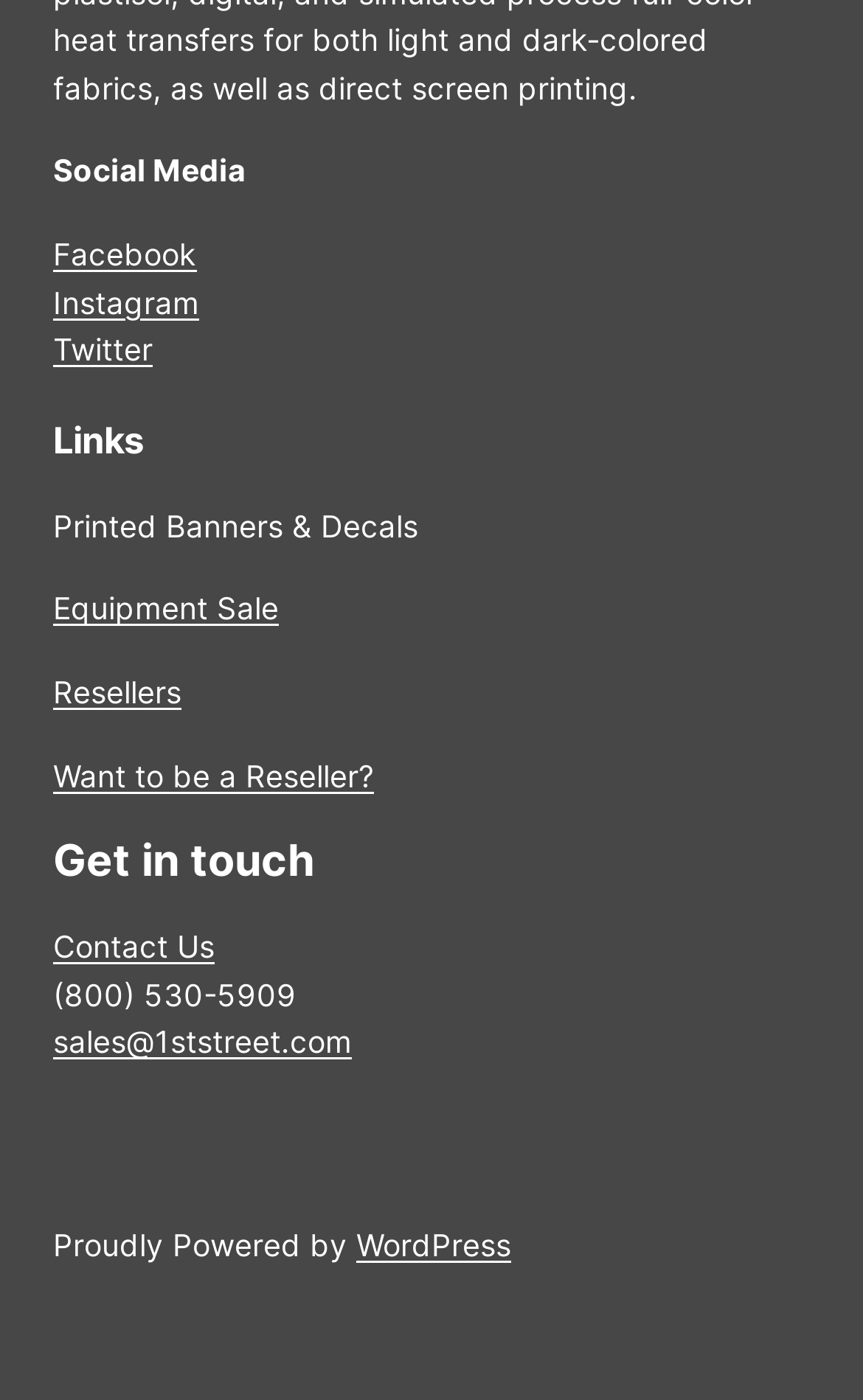What is the platform that powers the website?
Refer to the image and give a detailed answer to the question.

I found the answer by looking at the link 'WordPress' which is under the 'Proudly Powered by' static text.